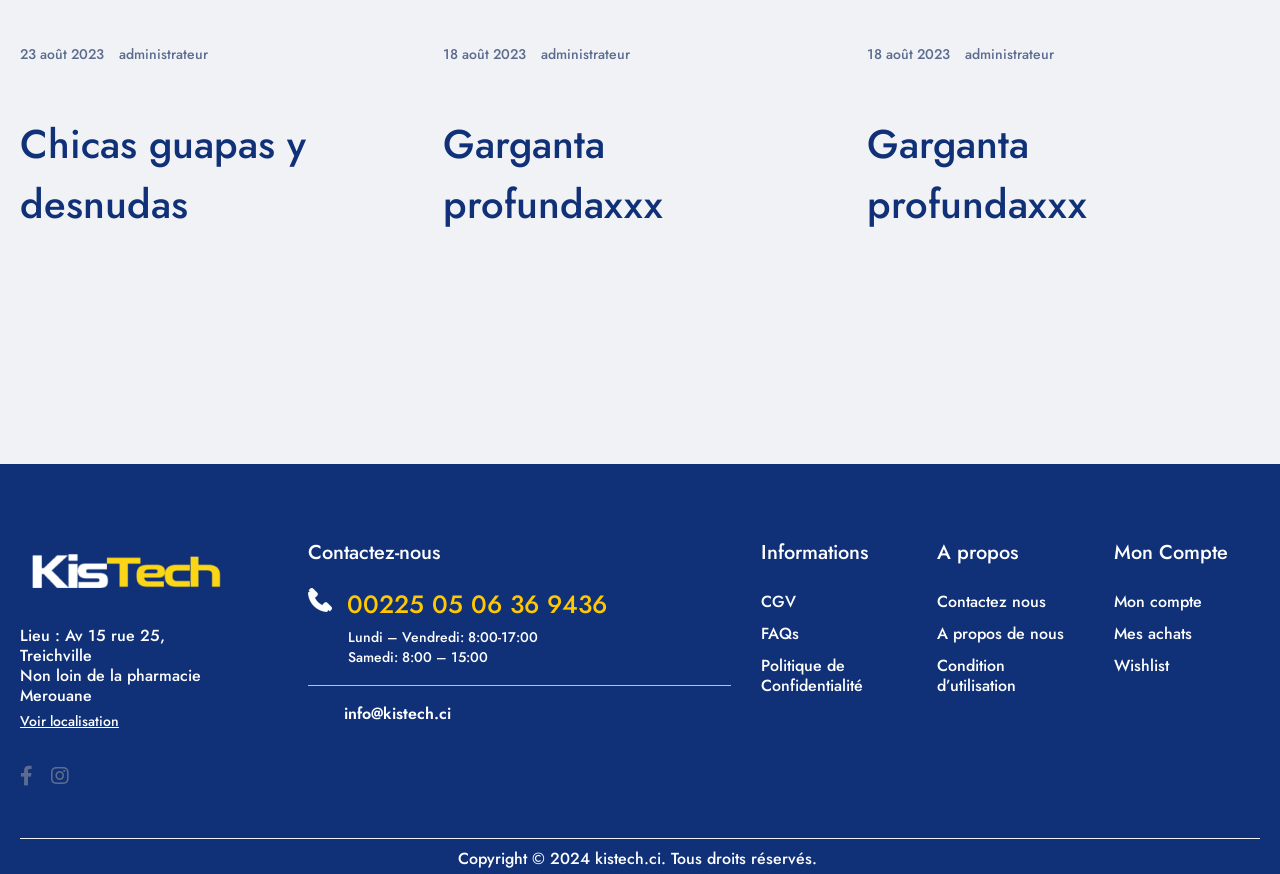Kindly provide the bounding box coordinates of the section you need to click on to fulfill the given instruction: "Click on the 'Chicas guapas y desnudas' link".

[0.016, 0.13, 0.323, 0.268]